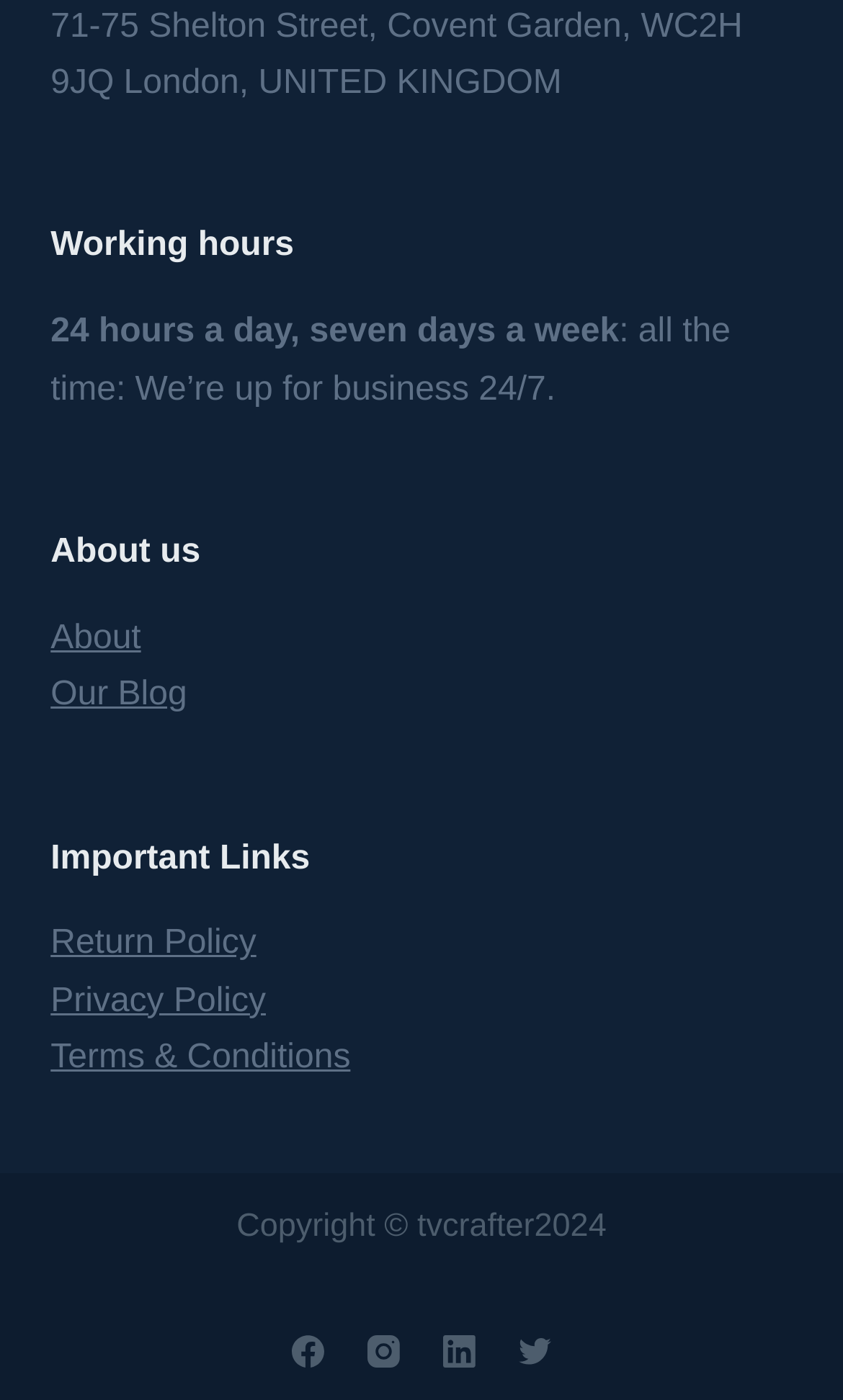Locate the bounding box coordinates of the element I should click to achieve the following instruction: "Check return policy".

[0.06, 0.661, 0.304, 0.687]